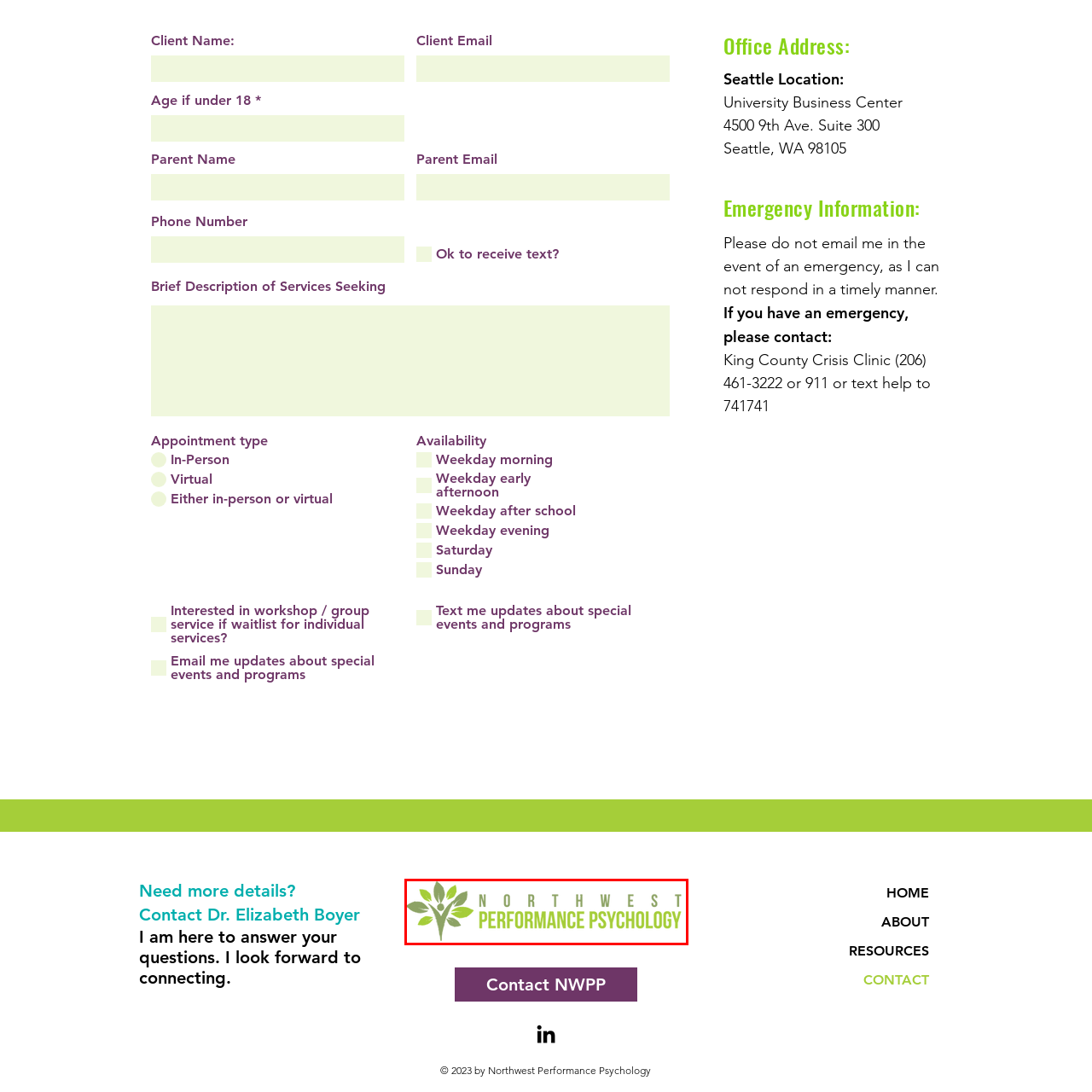What does the stylized human figure at the center symbolize?
Pay attention to the section of the image highlighted by the red bounding box and provide a comprehensive answer to the question.

The caption explains that the stylized human figure at the center is surrounded by green, leaf-like shapes, which symbolize growth, vitality, and mental well-being, reflecting the organization's commitment to enhancing performance and mental health for clients.